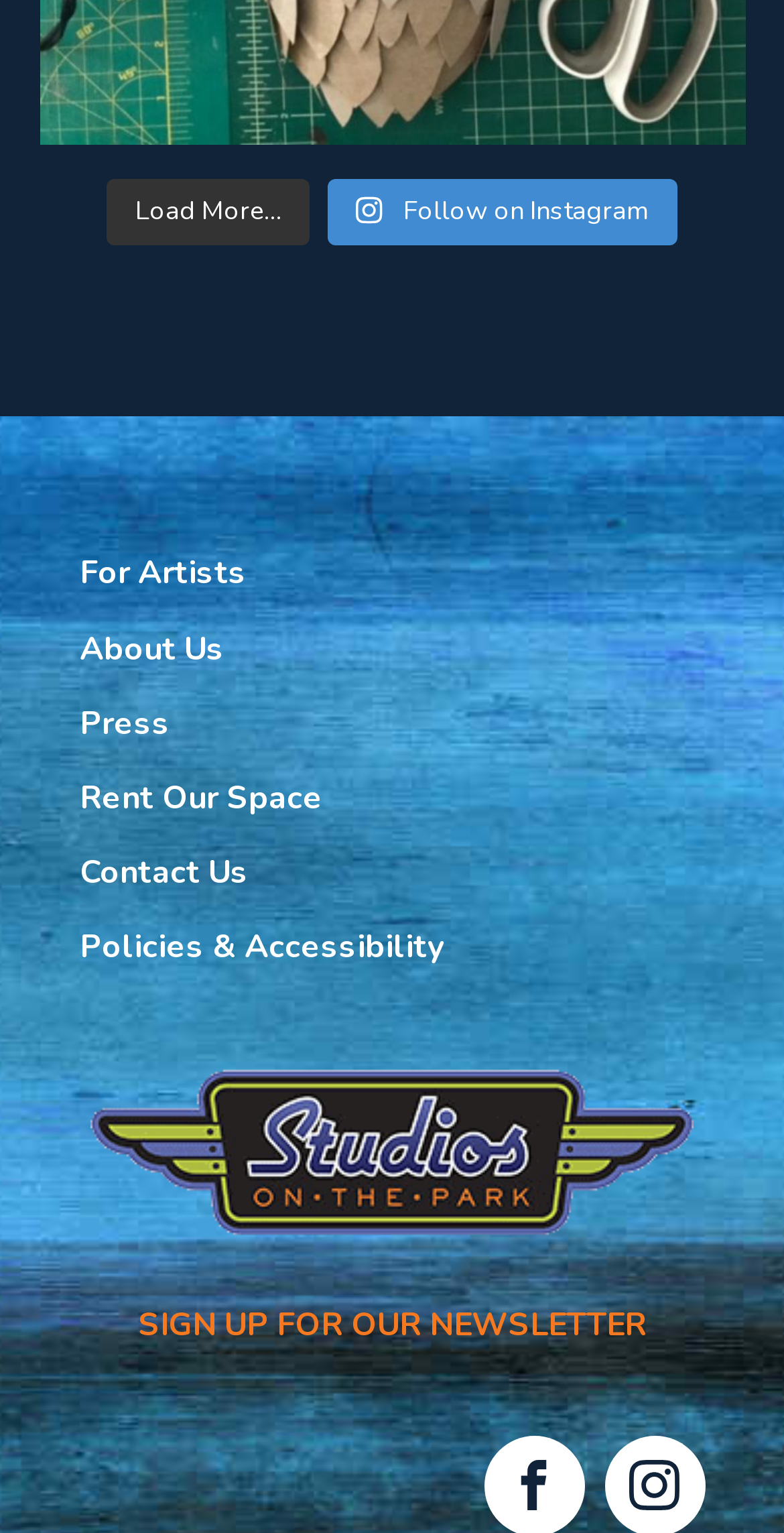Could you find the bounding box coordinates of the clickable area to complete this instruction: "Visit our Facebook page"?

[0.649, 0.953, 0.713, 0.985]